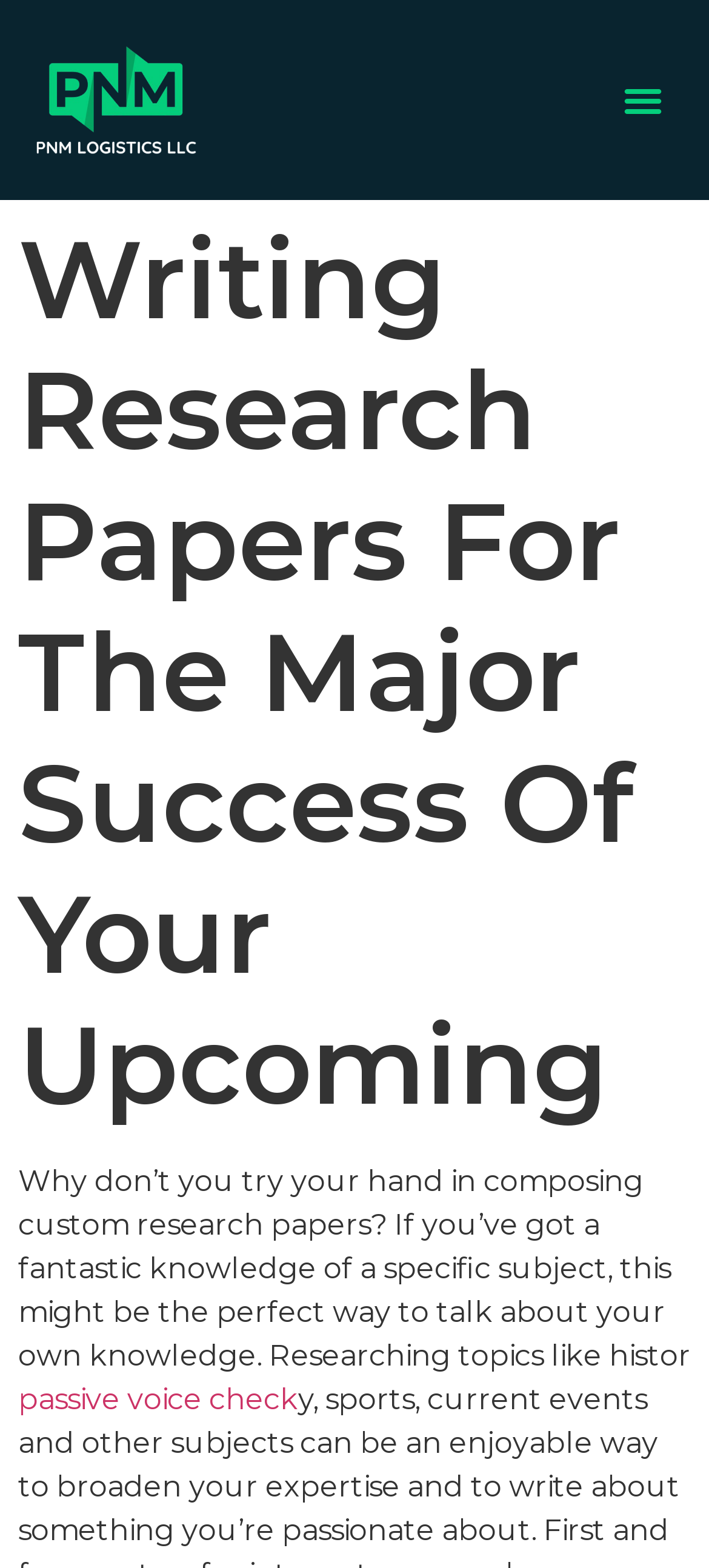Given the content of the image, can you provide a detailed answer to the question?
What is the link related to in the text?

The link 'passive voice check' is related to the text discussing custom research papers, possibly providing a resource for writers to check their writing style.